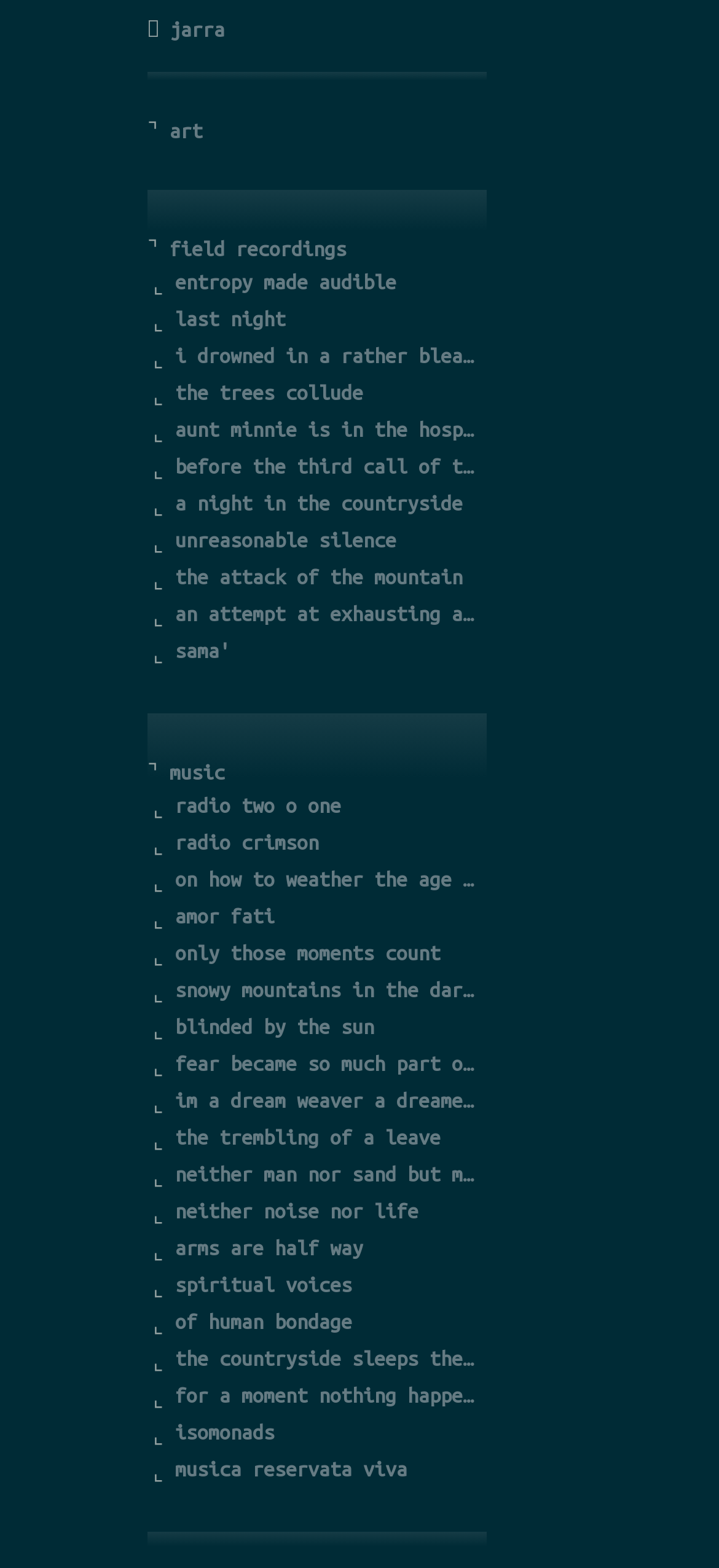Are there any images on the webpage?
Give a single word or phrase answer based on the content of the image.

No